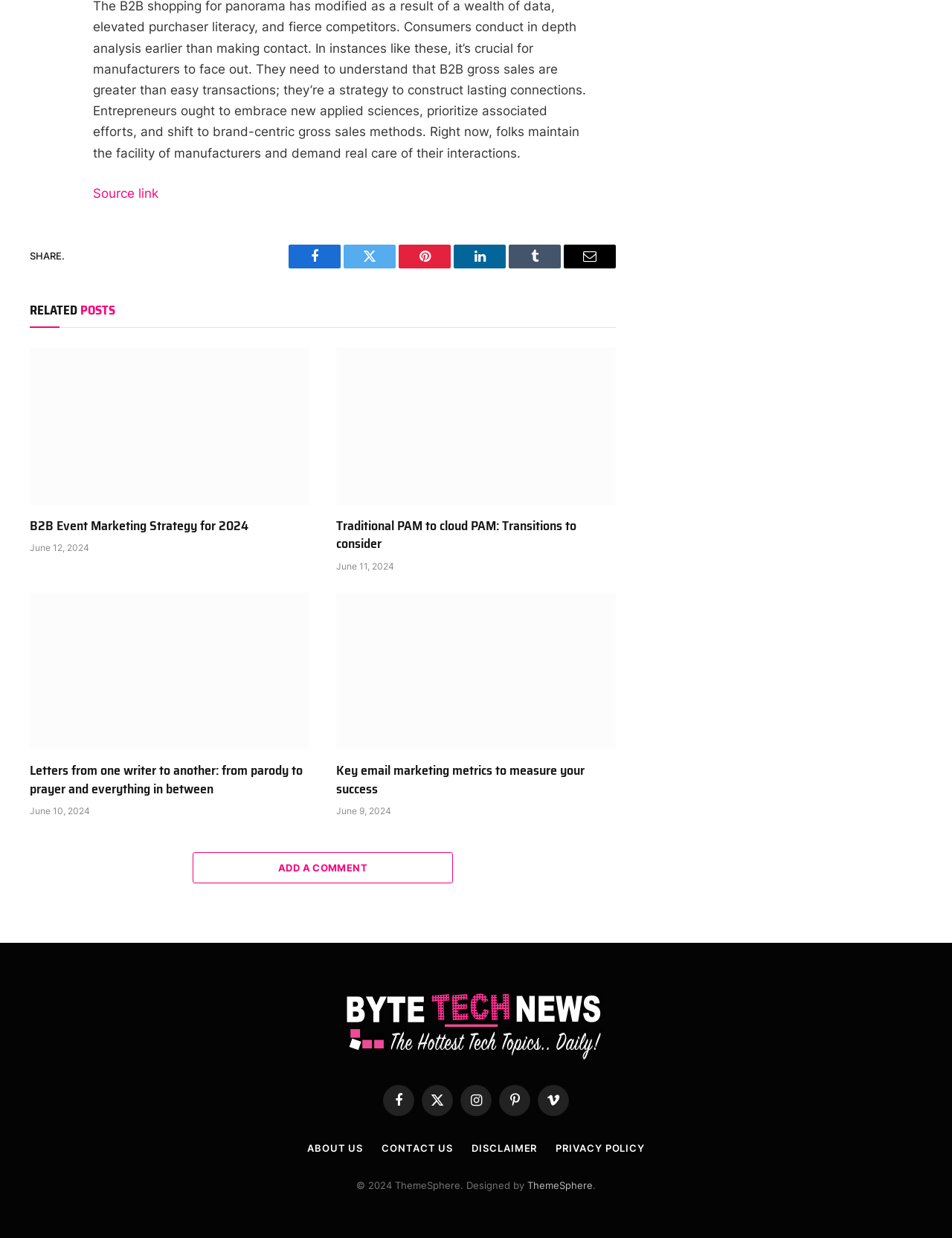What is the purpose of the SHARE button?
Based on the screenshot, provide a one-word or short-phrase response.

To share content